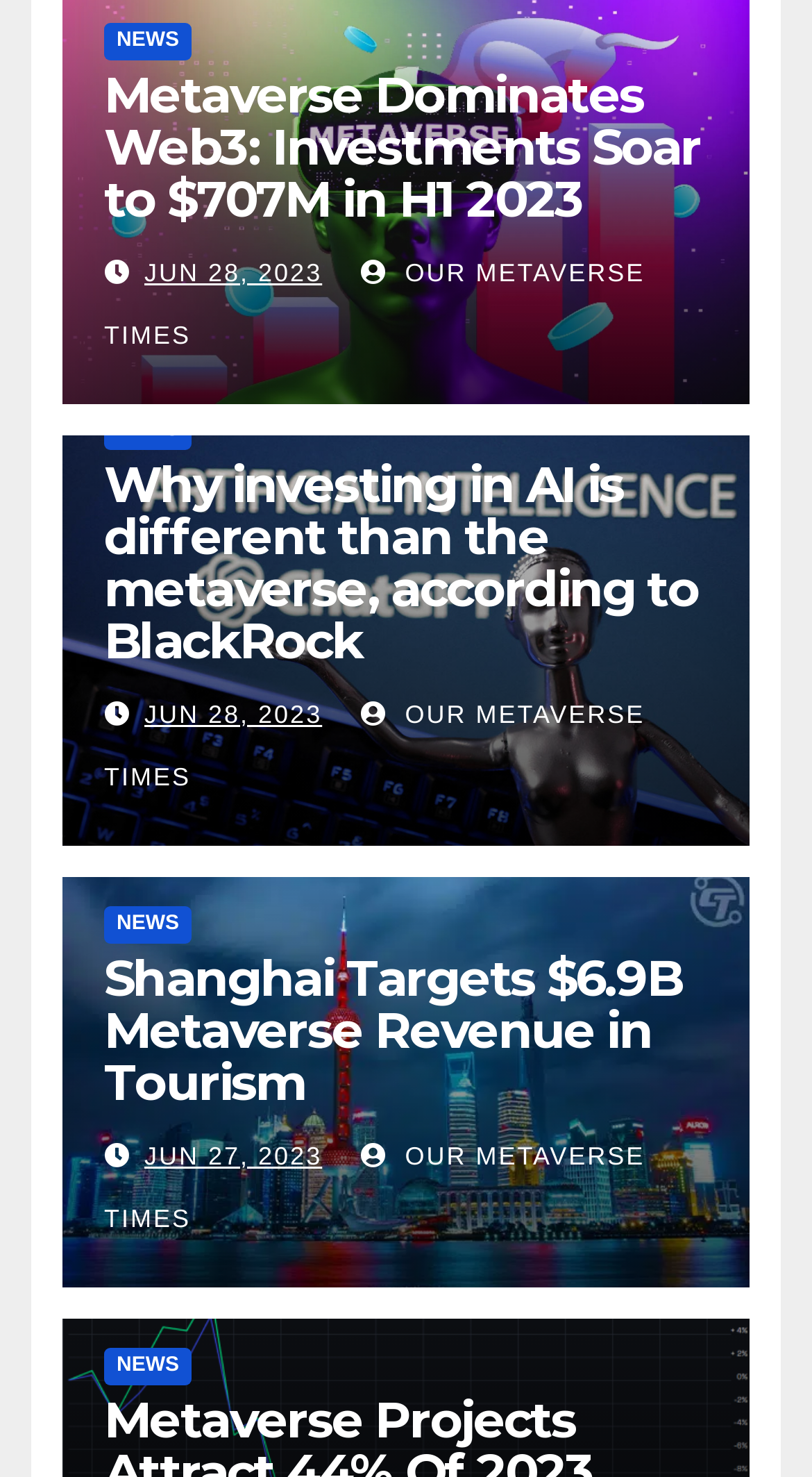Provide a single word or phrase answer to the question: 
What is the category of the first article?

NEWS